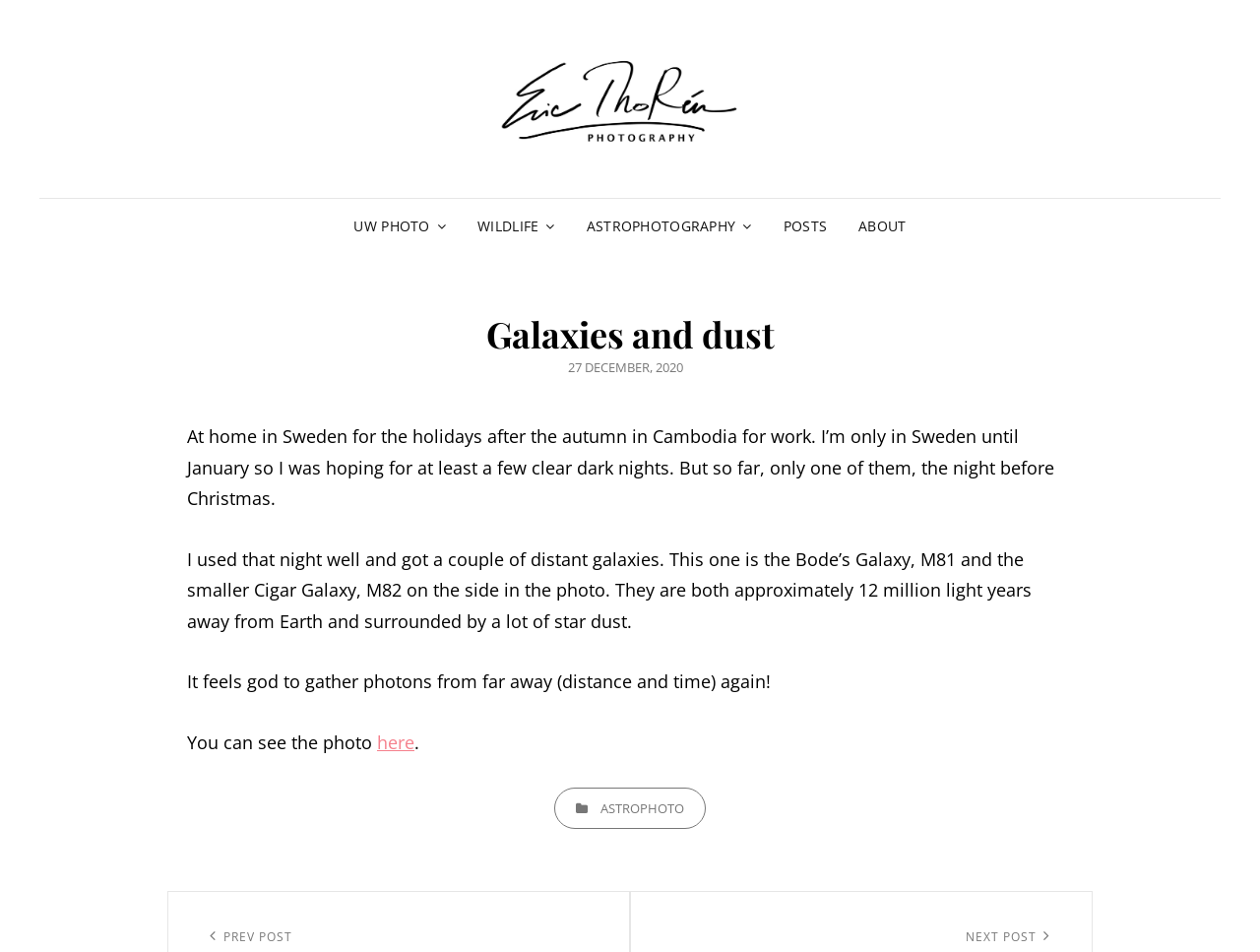Write an elaborate caption that captures the essence of the webpage.

The webpage is a personal blog or photography website, with a focus on astrophotography. At the top, there is a link to the author's name, "Eric Thorén", accompanied by an image of the same name. Next to it, there is a larger heading "ERIC THORÉN" and a subtitle "P H O T O G R A P H Y". 

Below this, there is a navigation menu labeled "Primary Menu" with five links: "UW PHOTO", "WILDLIFE", "ASTROPHOTOGRAPHY", "POSTS", and "ABOUT". These links are positioned horizontally, with "UW PHOTO" on the left and "ABOUT" on the right.

The main content of the webpage is an article with a heading "Galaxies and dust". The article is divided into several sections. The first section has a subheading "POSTED ON" with a link to the date "27 DECEMBER, 2020". 

The main text of the article is a personal reflection on the author's experience of taking astrophotography in Sweden during the holiday season. The text is divided into four paragraphs, with the first paragraph describing the author's situation, the second paragraph explaining the context of the photo, the third paragraph expressing the author's feelings about taking the photo, and the fourth paragraph inviting the reader to view the photo.

At the bottom of the article, there is a footer section with a link to "ASTROPHOTO" and a label "CATEGORIES". Finally, there is a heading "Inläggsnavigering" at the very bottom of the page.